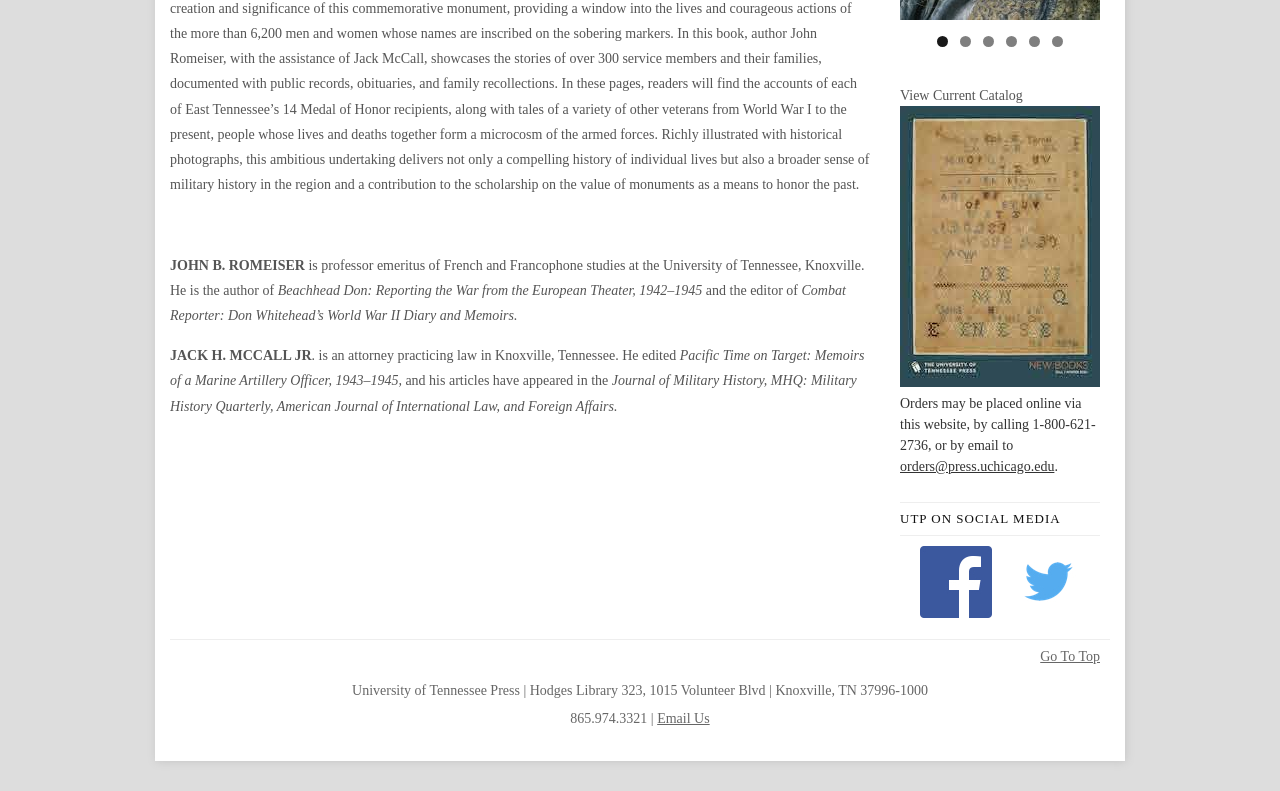Based on the description "Email Us", find the bounding box of the specified UI element.

[0.513, 0.899, 0.554, 0.918]